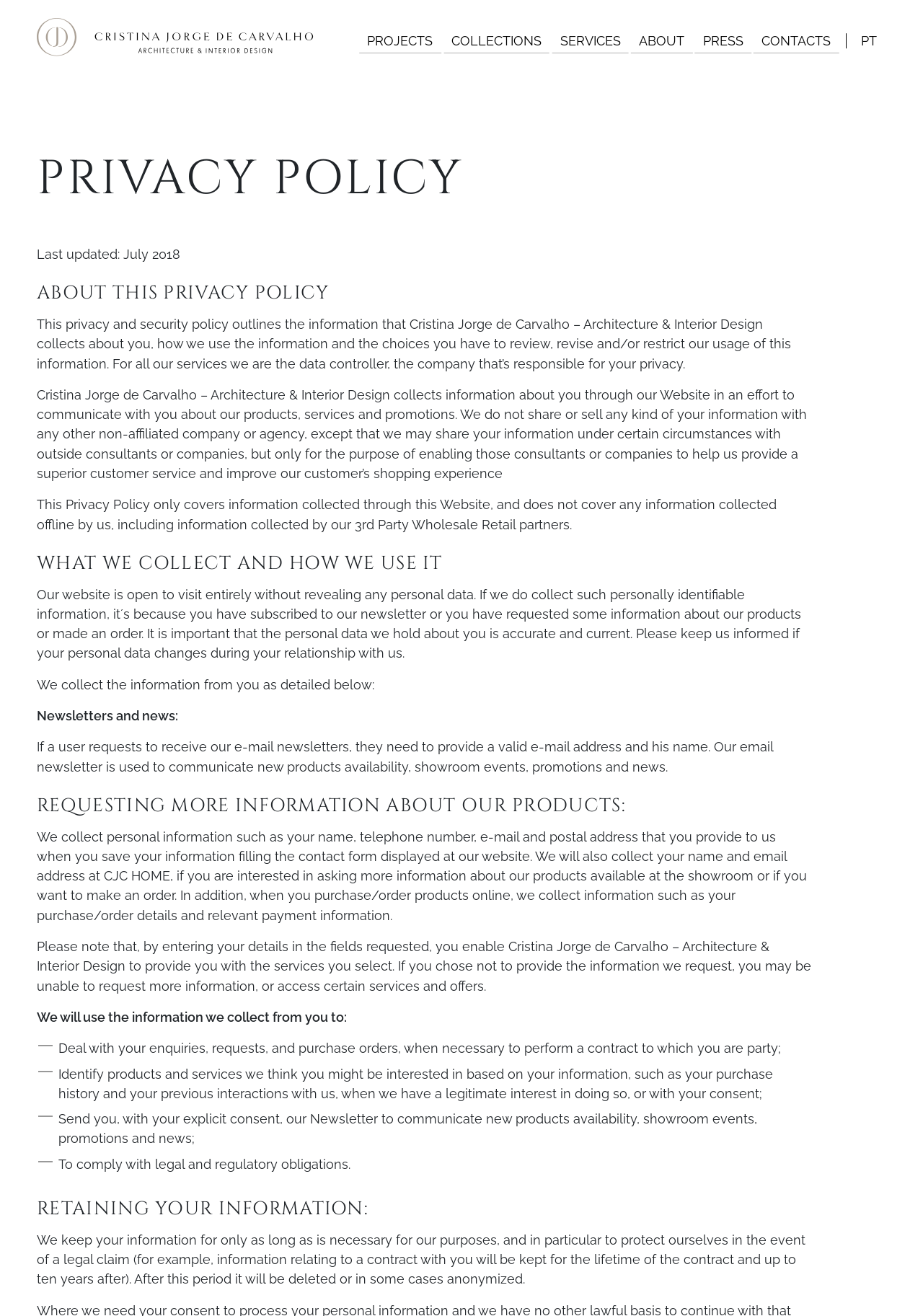Based on the element description Press, identify the bounding box coordinates for the UI element. The coordinates should be in the format (top-left x, top-left y, bottom-right x, bottom-right y) and within the 0 to 1 range.

[0.752, 0.011, 0.815, 0.051]